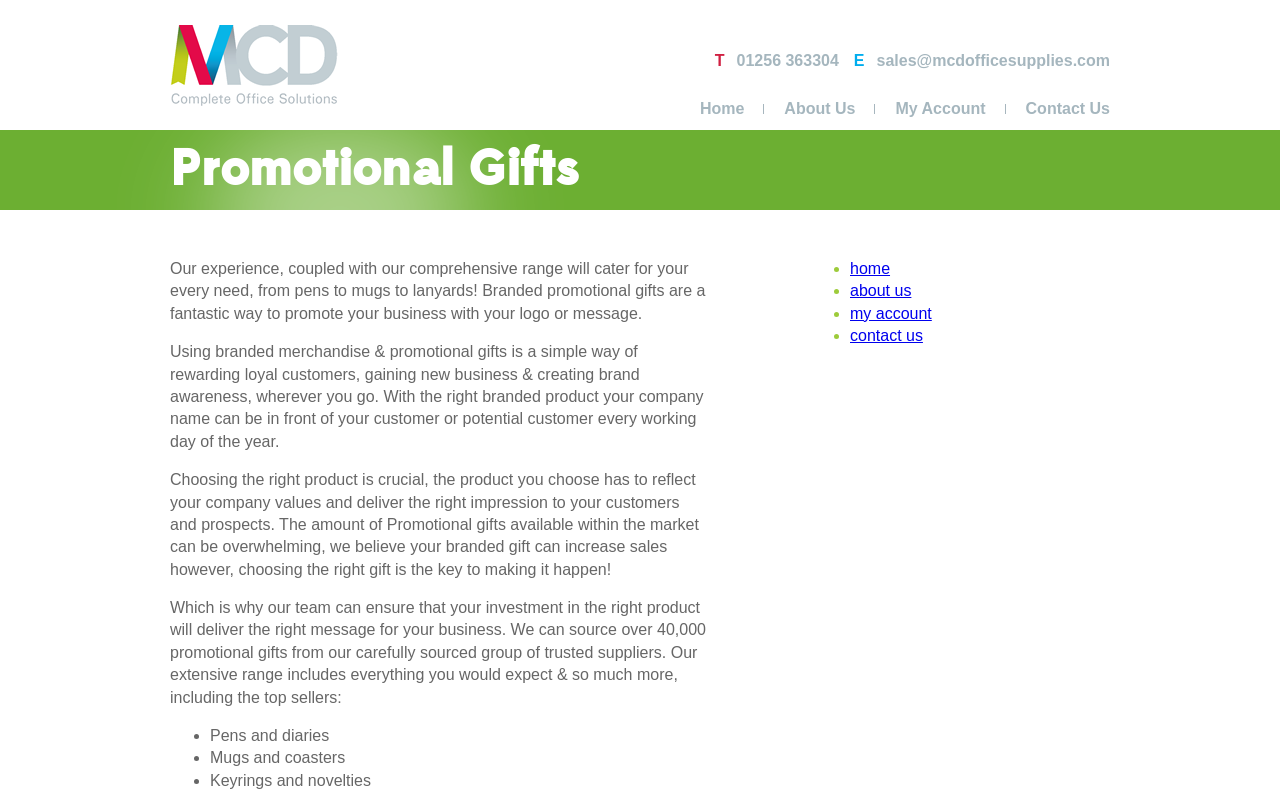What is the phone number to contact?
By examining the image, provide a one-word or phrase answer.

01256 363304